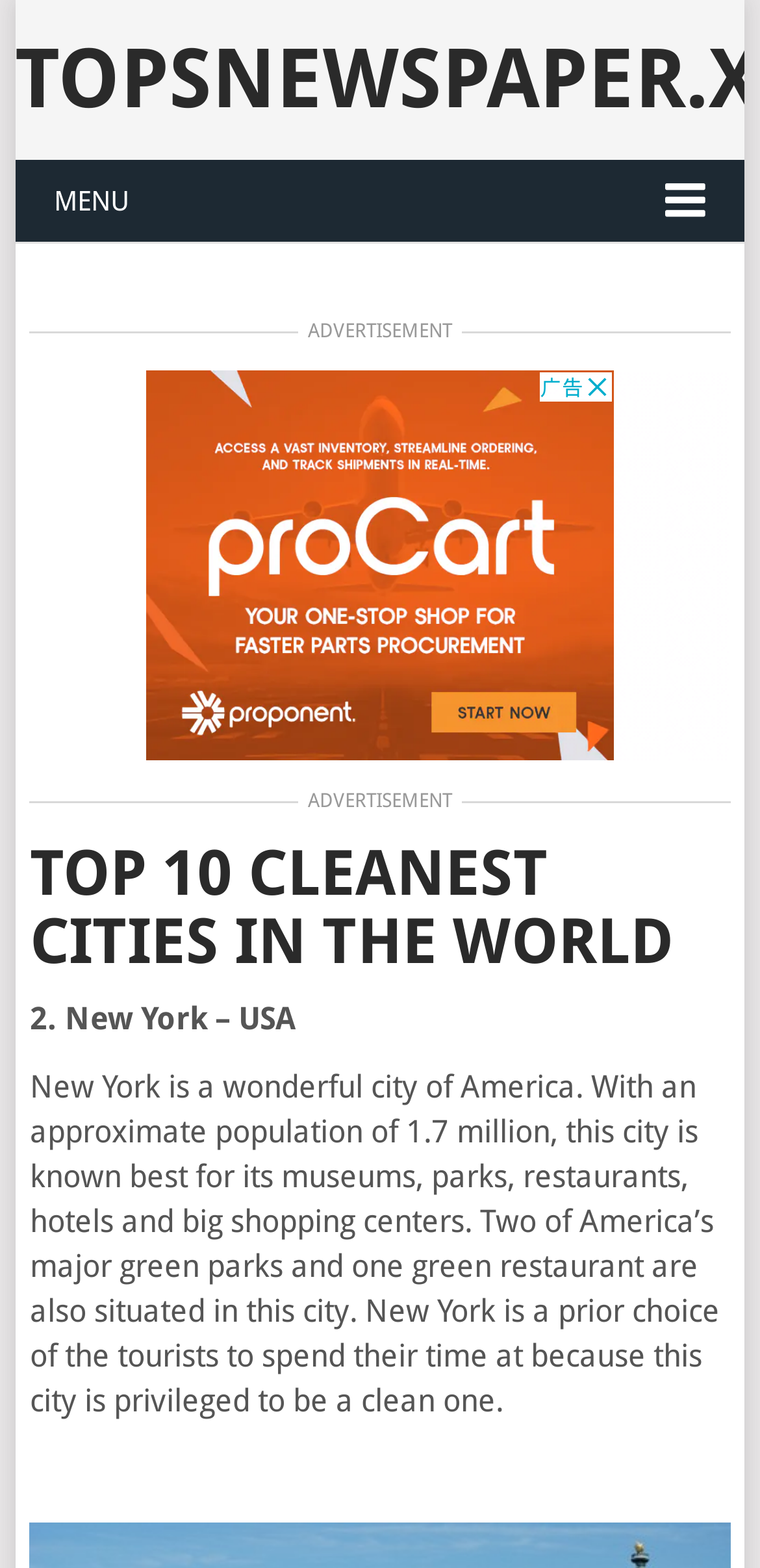Using the information in the image, could you please answer the following question in detail:
What is New York known for?

I found the answer by reading the text 'With an approximate population of 1.7 million, this city is known best for its museums, parks, restaurants, hotels and big shopping centers.' which lists the things New York is known for.